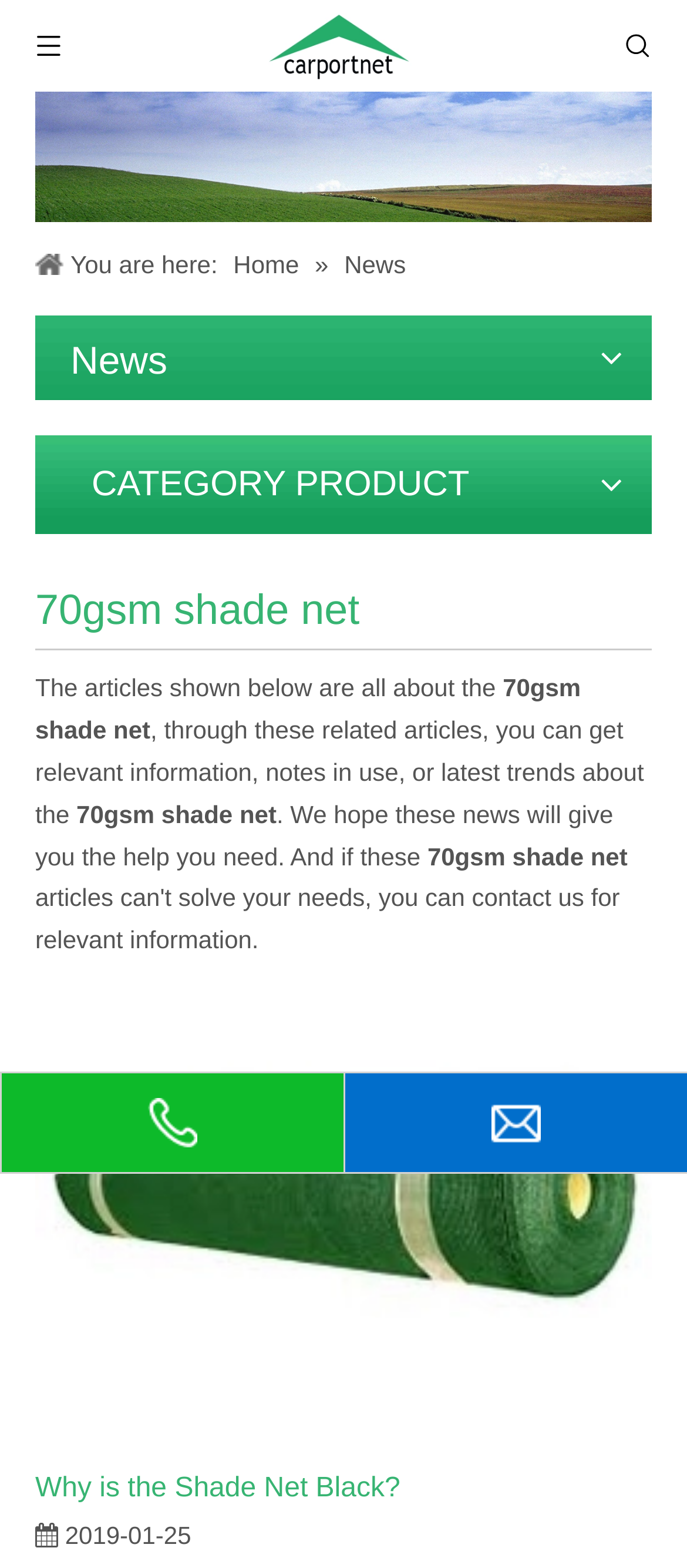Use the information in the screenshot to answer the question comprehensively: Is there a button on the top right?

I looked at the top right section of the webpage and found a button element which is likely to be a clickable button.